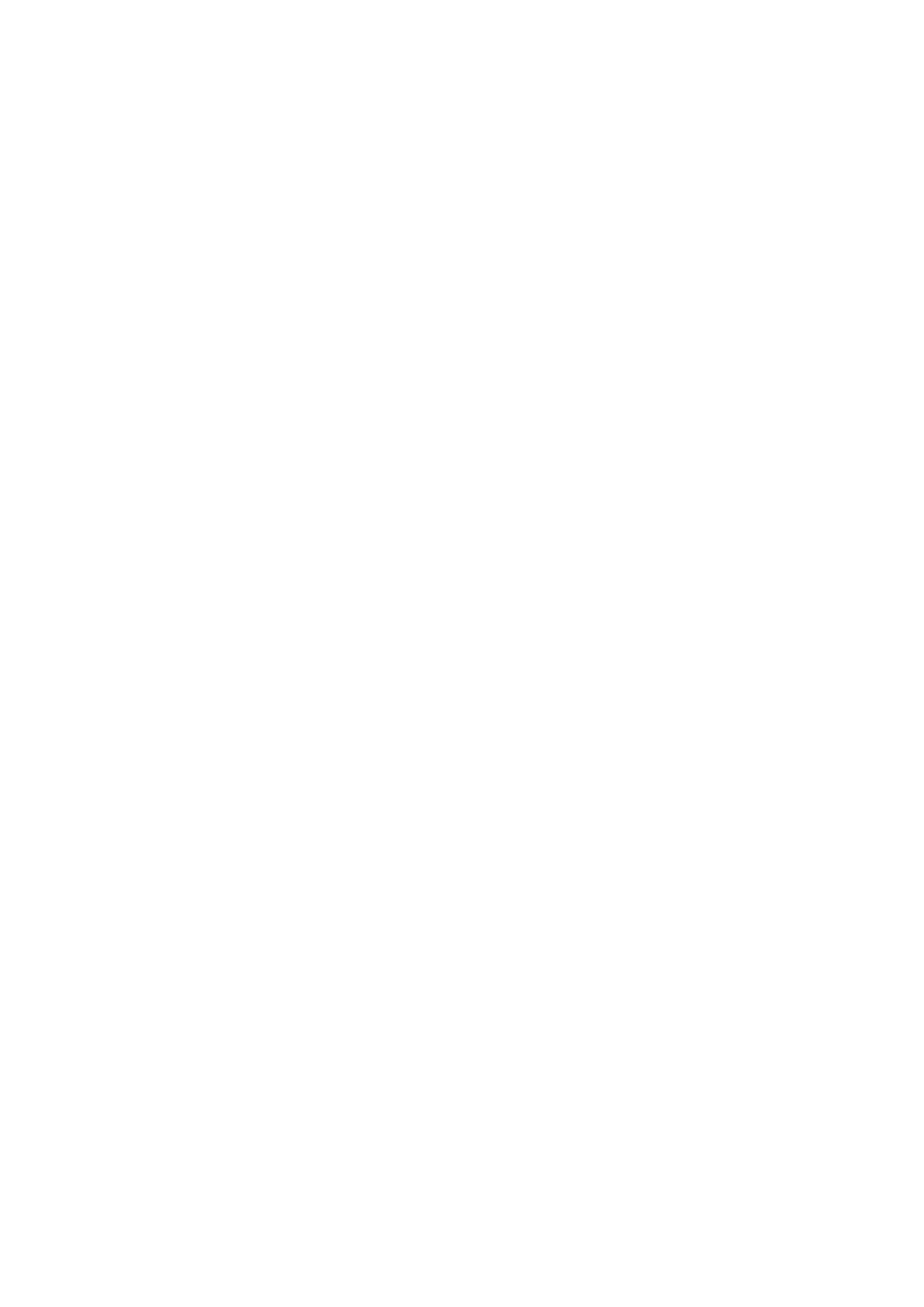Determine the bounding box coordinates of the UI element described by: "Additional information".

[0.18, 0.319, 0.384, 0.348]